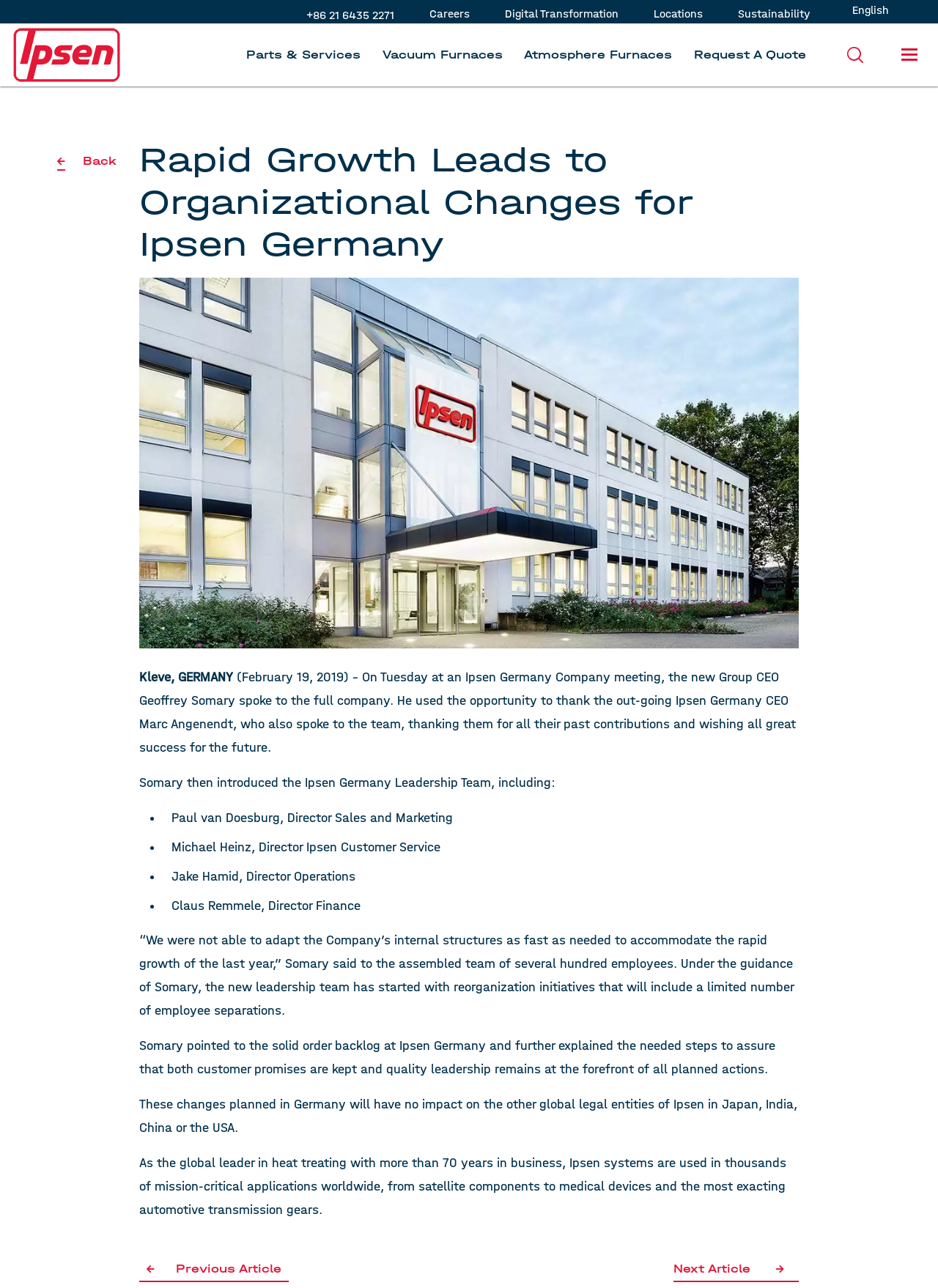Provide the bounding box coordinates for the UI element described in this sentence: "Calendar". The coordinates should be four float values between 0 and 1, i.e., [left, top, right, bottom].

None